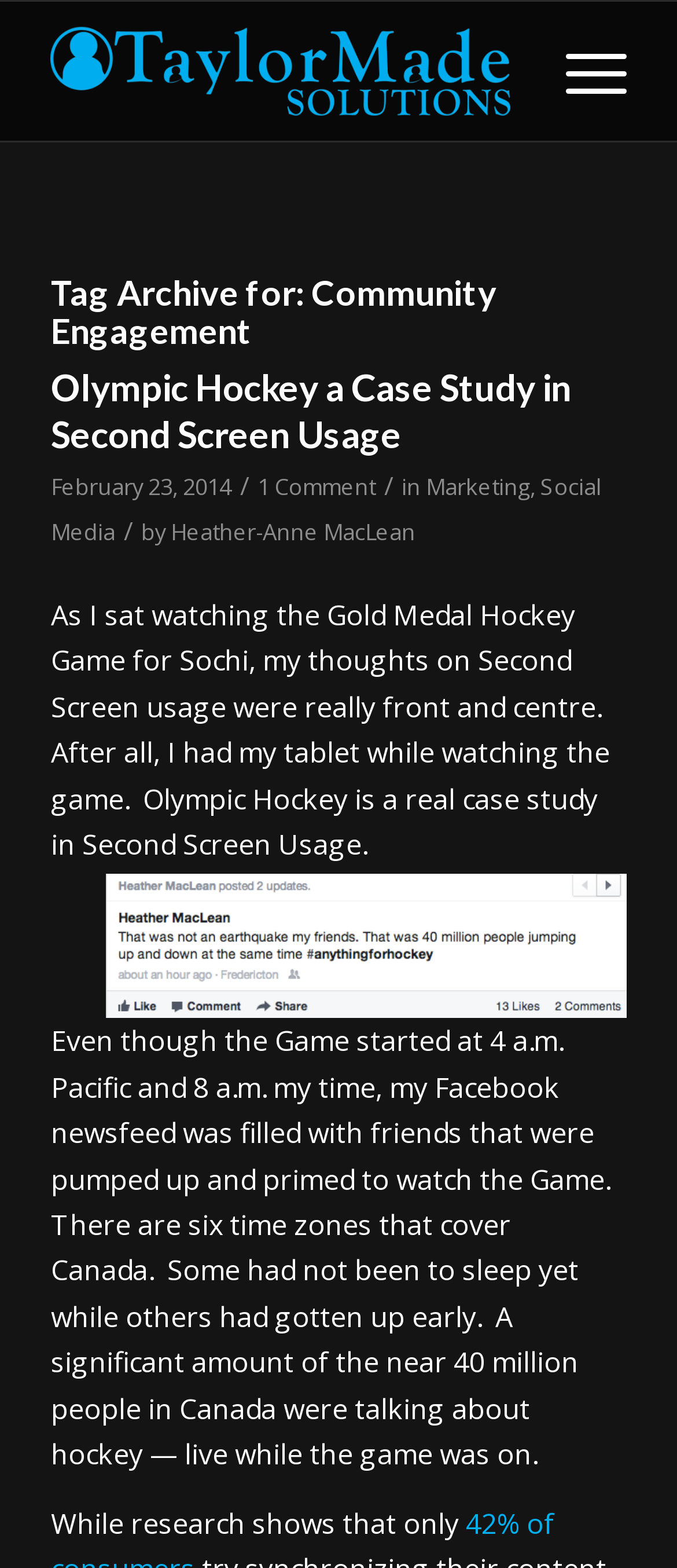Provide a one-word or short-phrase response to the question:
How many comments are there on the article?

1